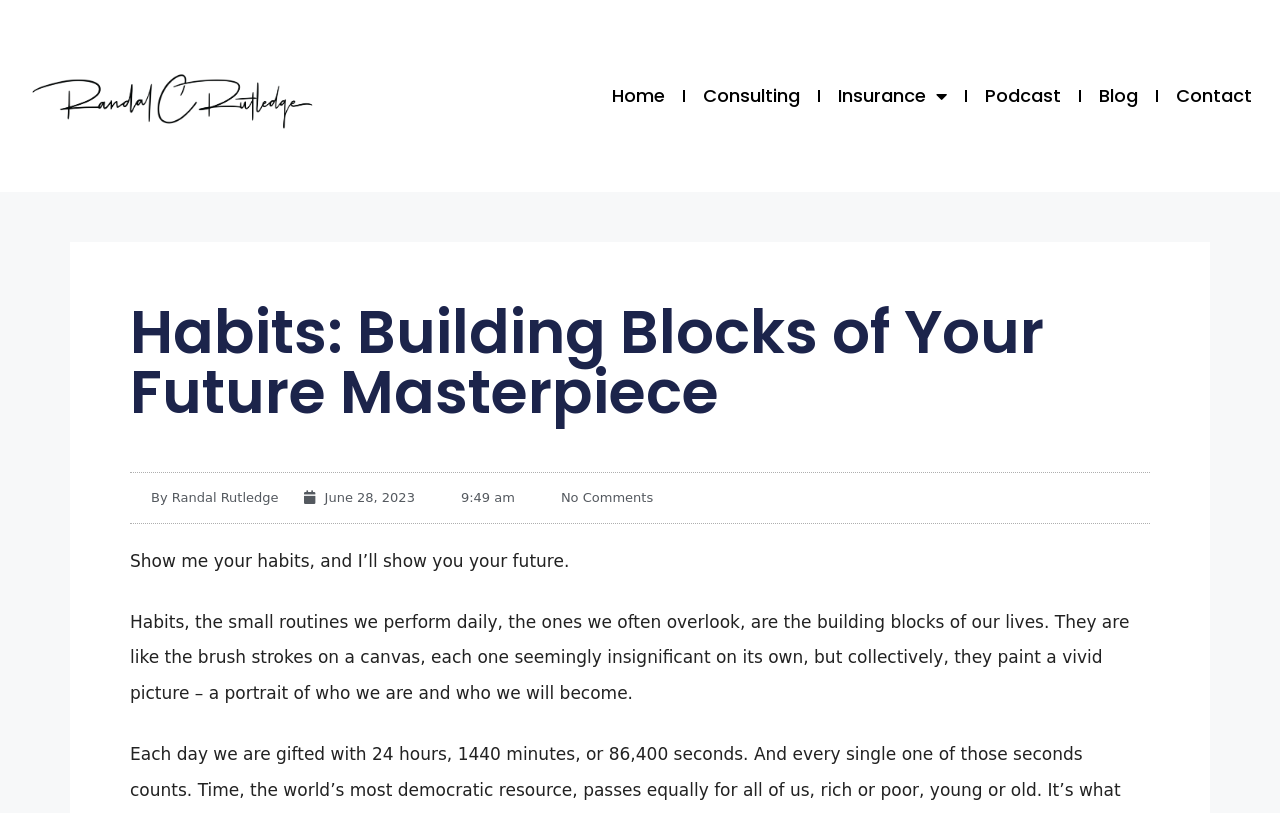Please provide a one-word or phrase answer to the question: 
What is the author of the article?

Randal Rutledge